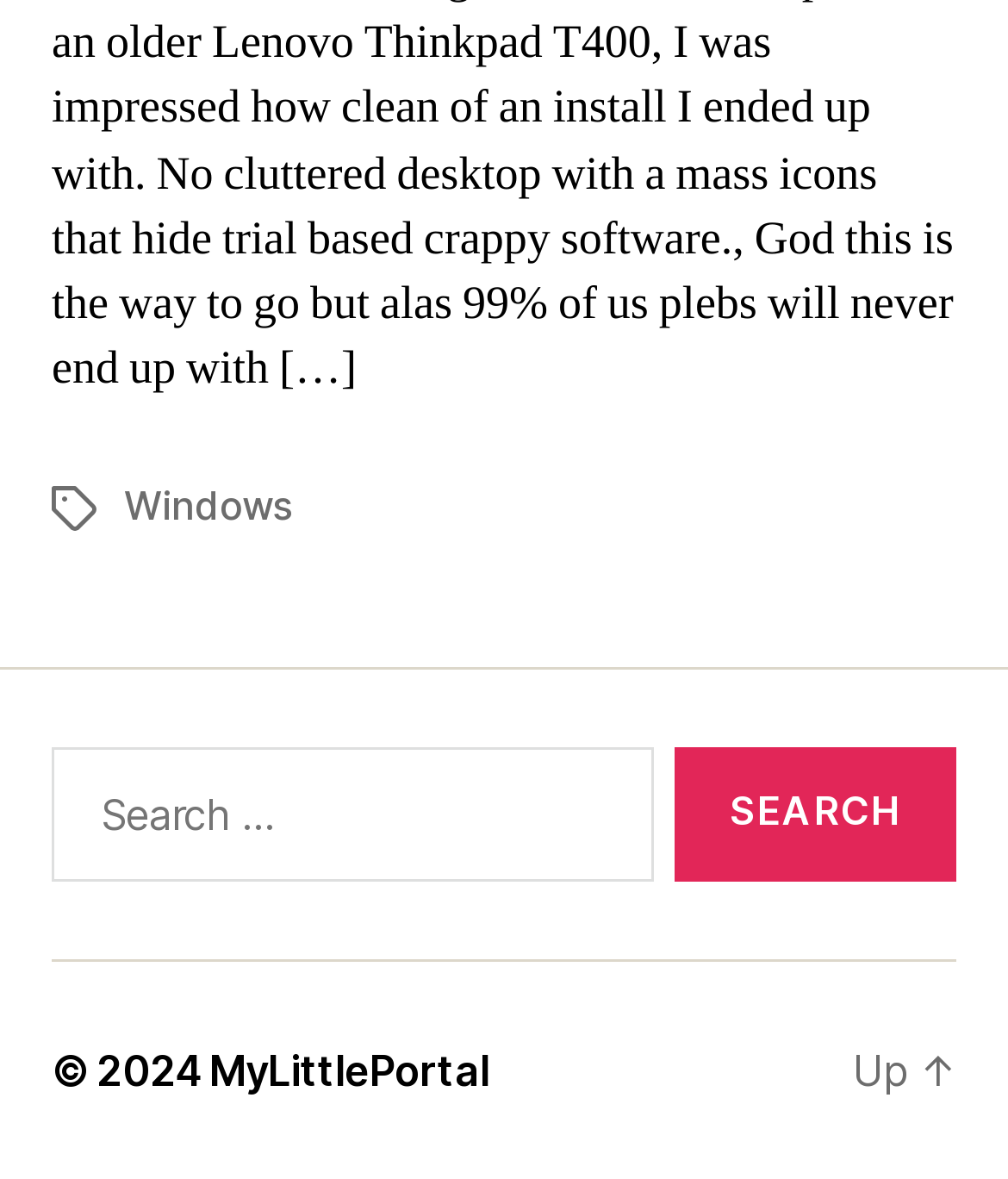What is the label of the search box?
Please provide a comprehensive answer based on the details in the screenshot.

The search box is located in the middle of the webpage, and it has a label 'Search for:' which indicates that users can input their search queries there.